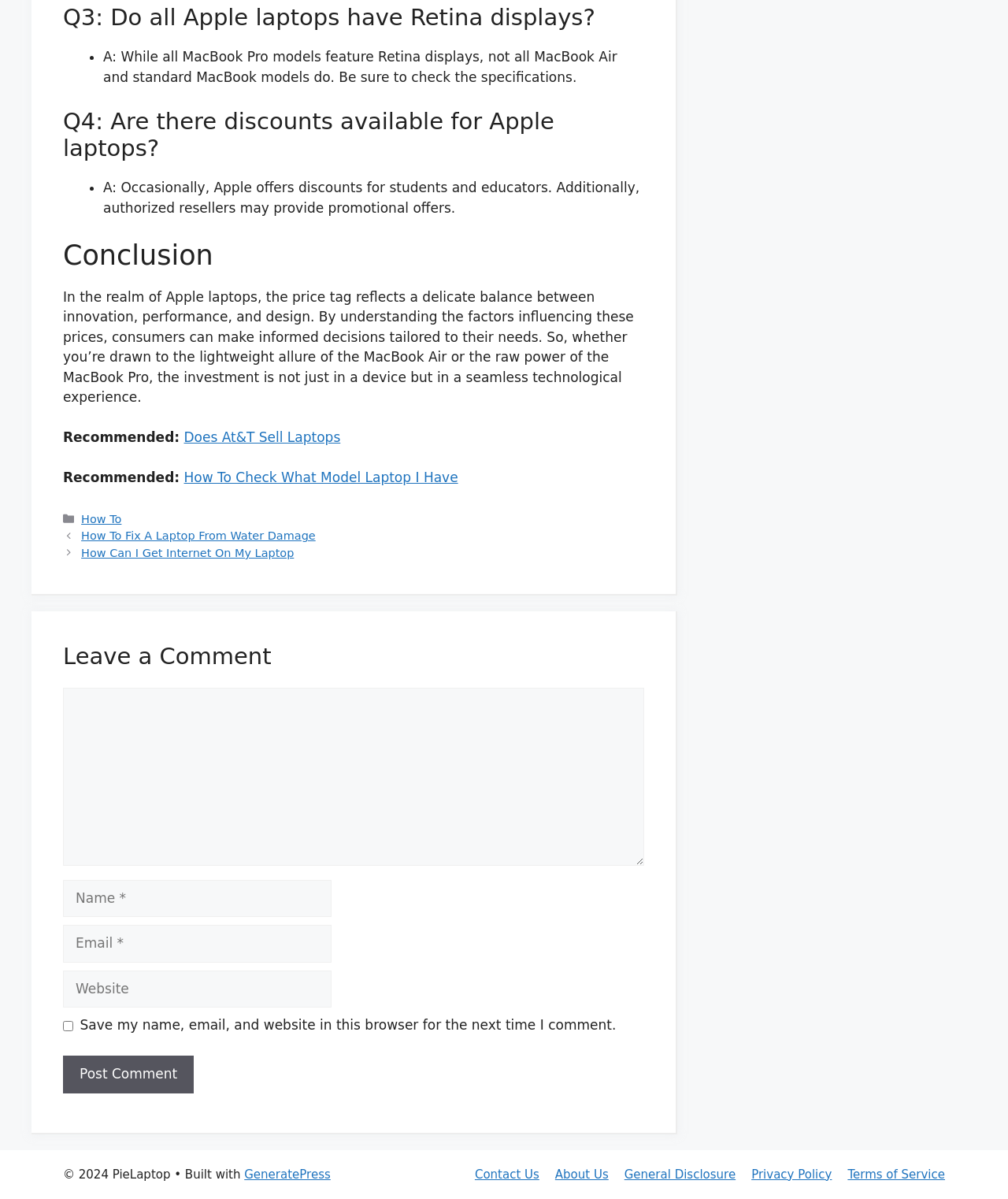Please identify the bounding box coordinates of the element's region that should be clicked to execute the following instruction: "Click on 'Does At&T Sell Laptops'". The bounding box coordinates must be four float numbers between 0 and 1, i.e., [left, top, right, bottom].

[0.182, 0.358, 0.338, 0.371]